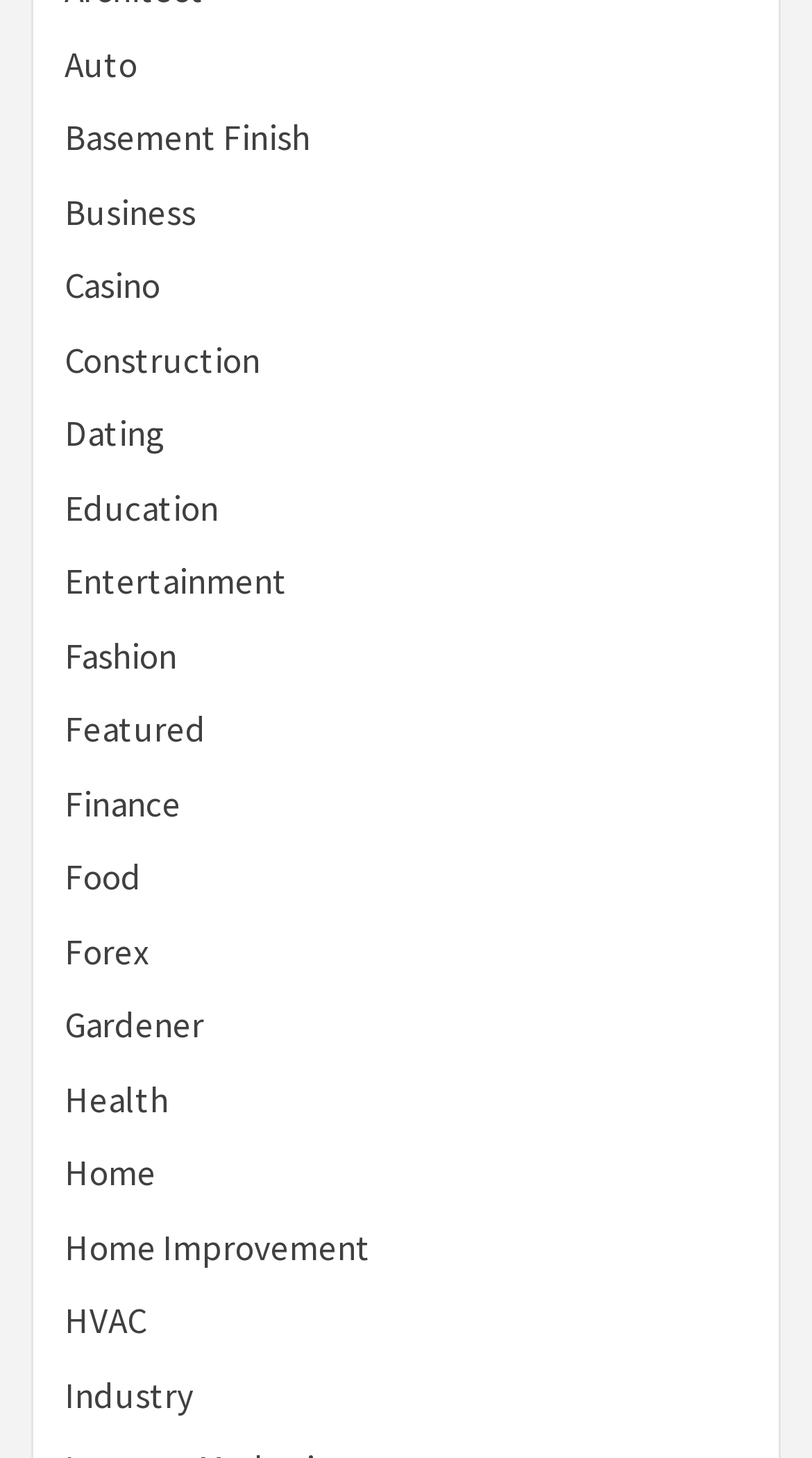Is there a category for 'Entertainment'? Please answer the question using a single word or phrase based on the image.

Yes